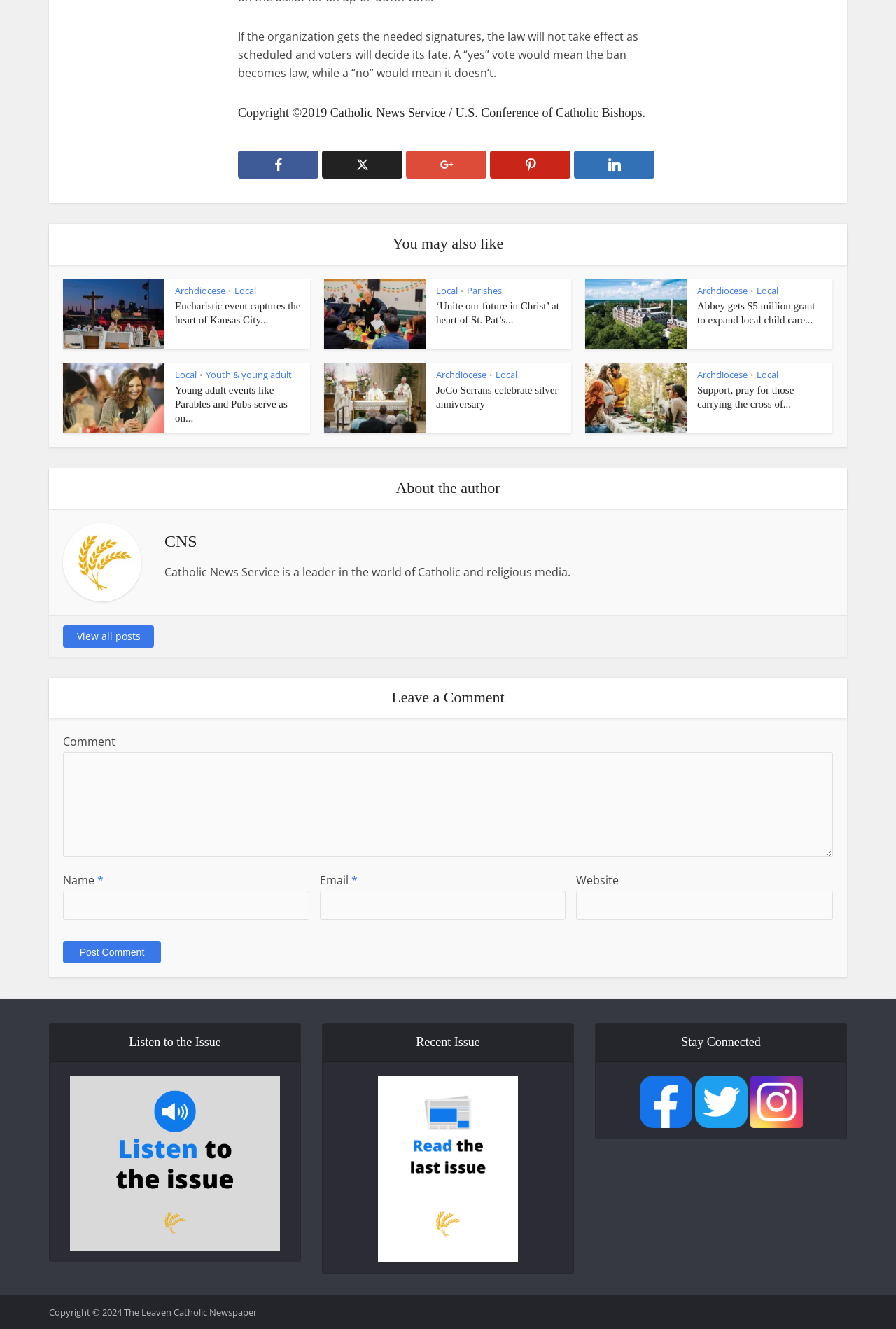Locate the bounding box of the UI element described in the following text: "alt="Listen to the Leaven"".

[0.078, 0.87, 0.312, 0.88]